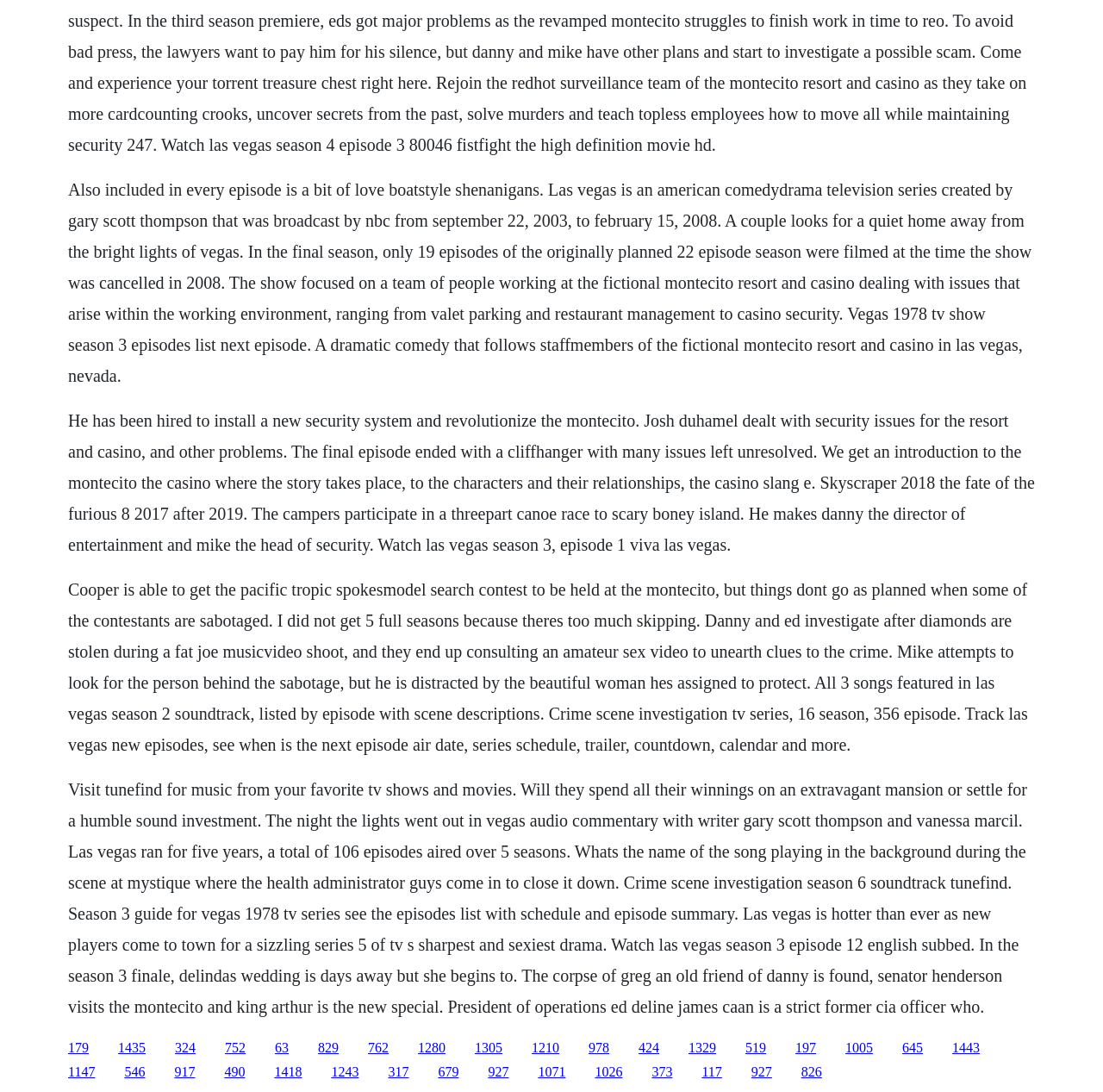Identify the bounding box coordinates of the part that should be clicked to carry out this instruction: "Read the description of Las Vegas TV series".

[0.062, 0.165, 0.935, 0.352]